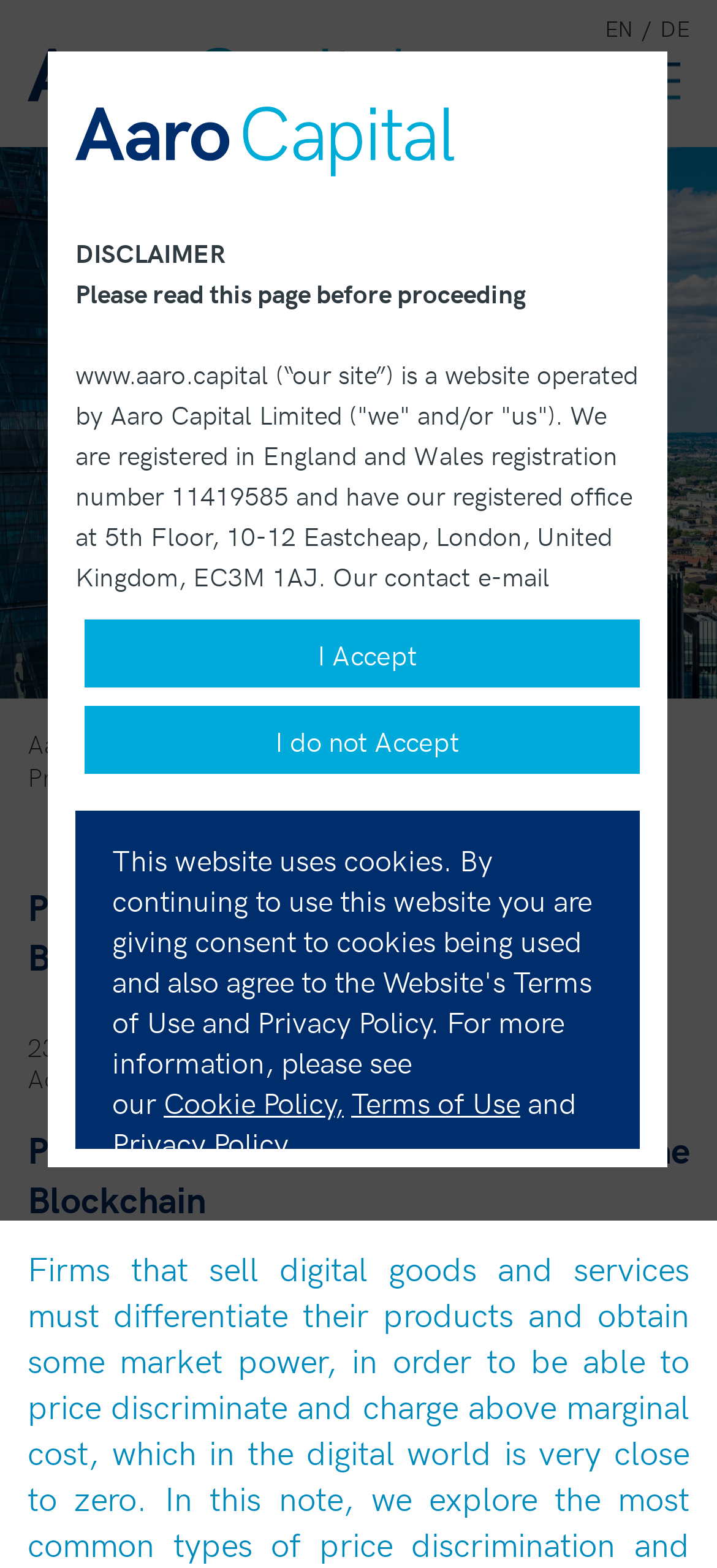Please find the bounding box coordinates for the clickable element needed to perform this instruction: "Click the link to the Terms of Use".

[0.49, 0.689, 0.726, 0.715]